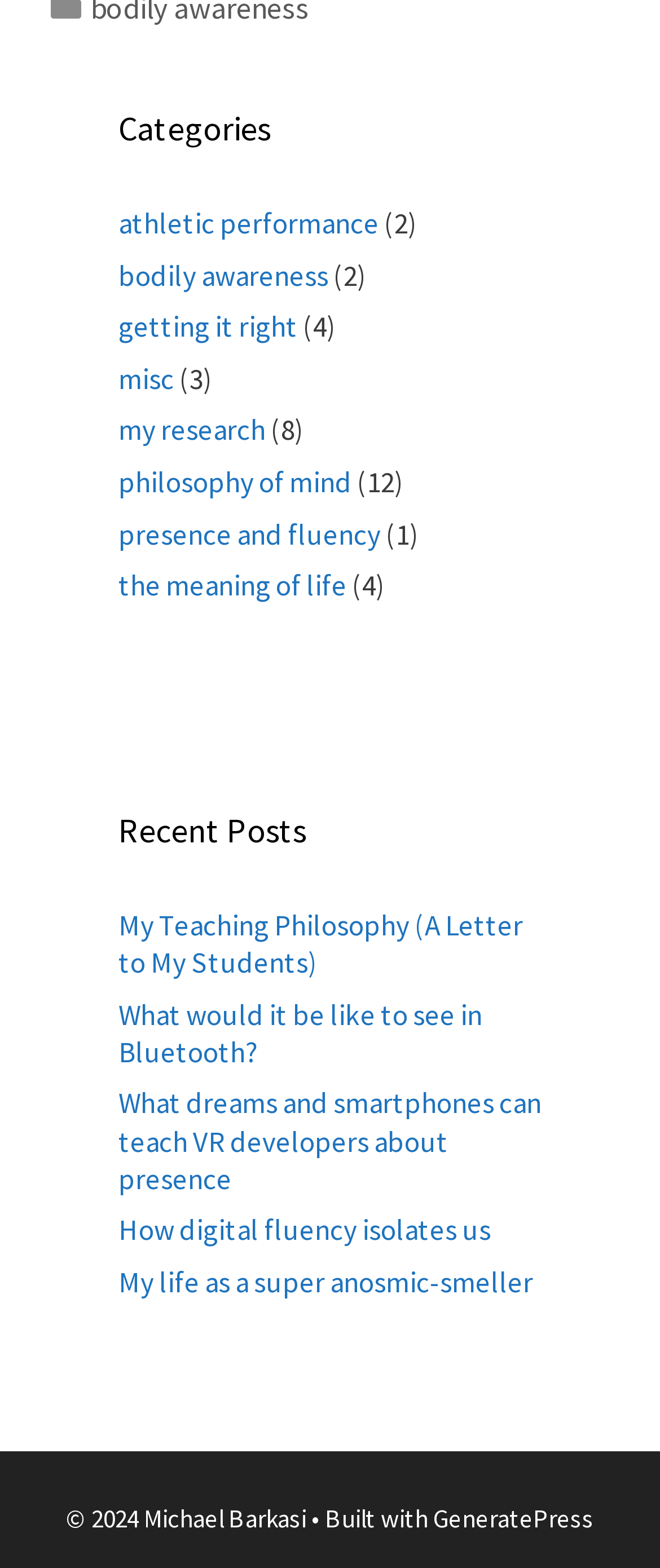Locate the coordinates of the bounding box for the clickable region that fulfills this instruction: "view 'My Teaching Philosophy (A Letter to My Students)'".

[0.179, 0.578, 0.792, 0.626]